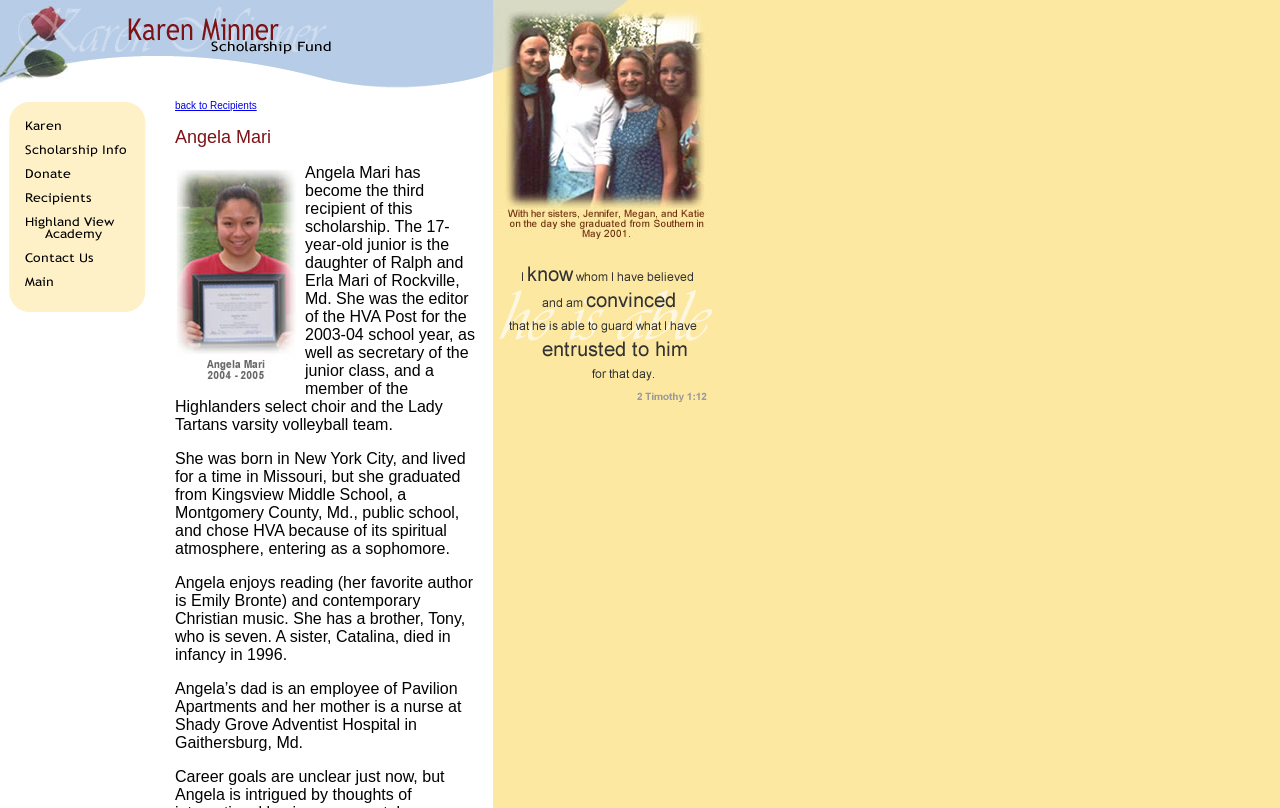Please determine the bounding box coordinates for the UI element described as: "name="header_r1_c1_r7_c1"".

[0.0, 0.371, 0.136, 0.392]